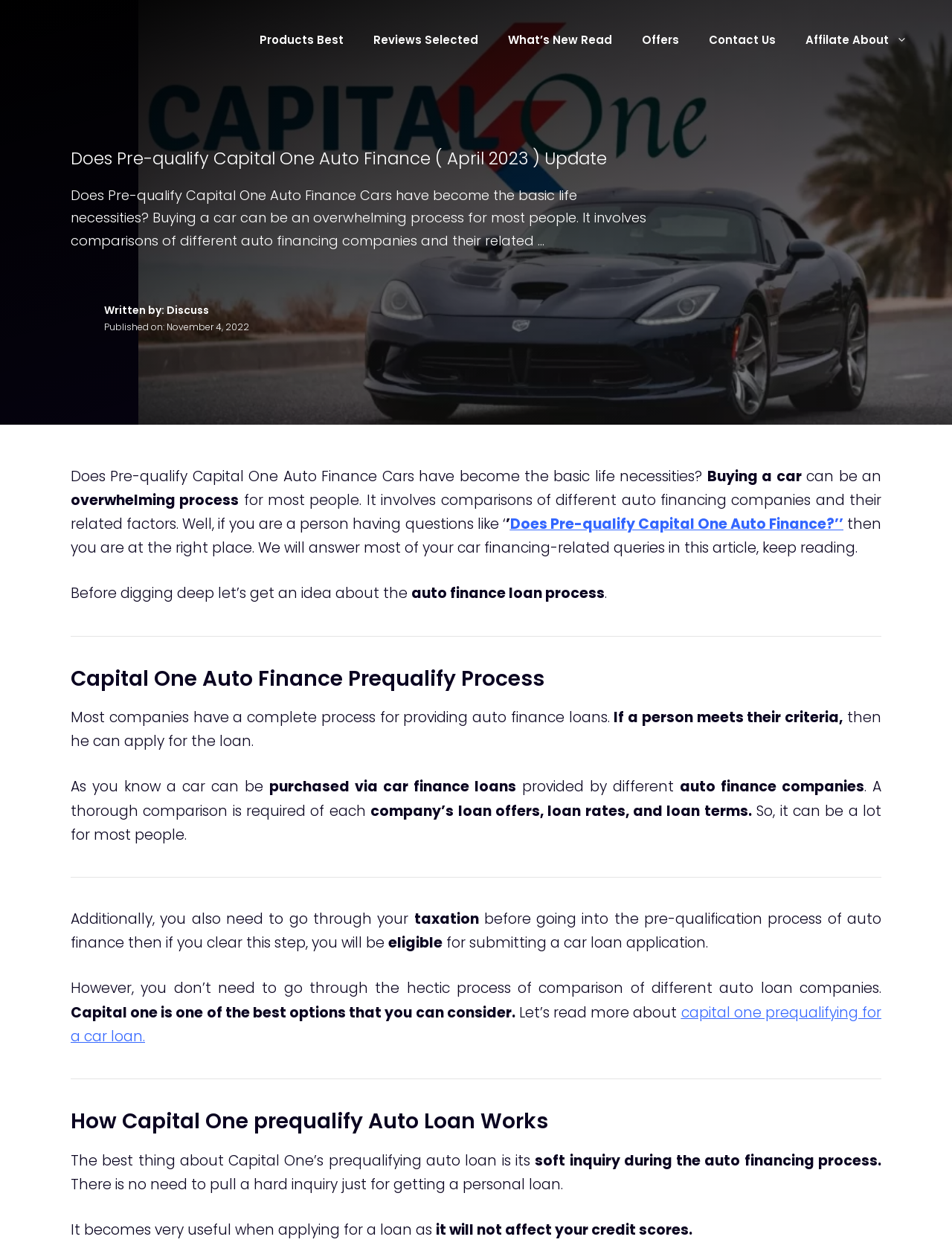What is the purpose of the article?
Using the information from the image, give a concise answer in one word or a short phrase.

To answer car financing-related queries